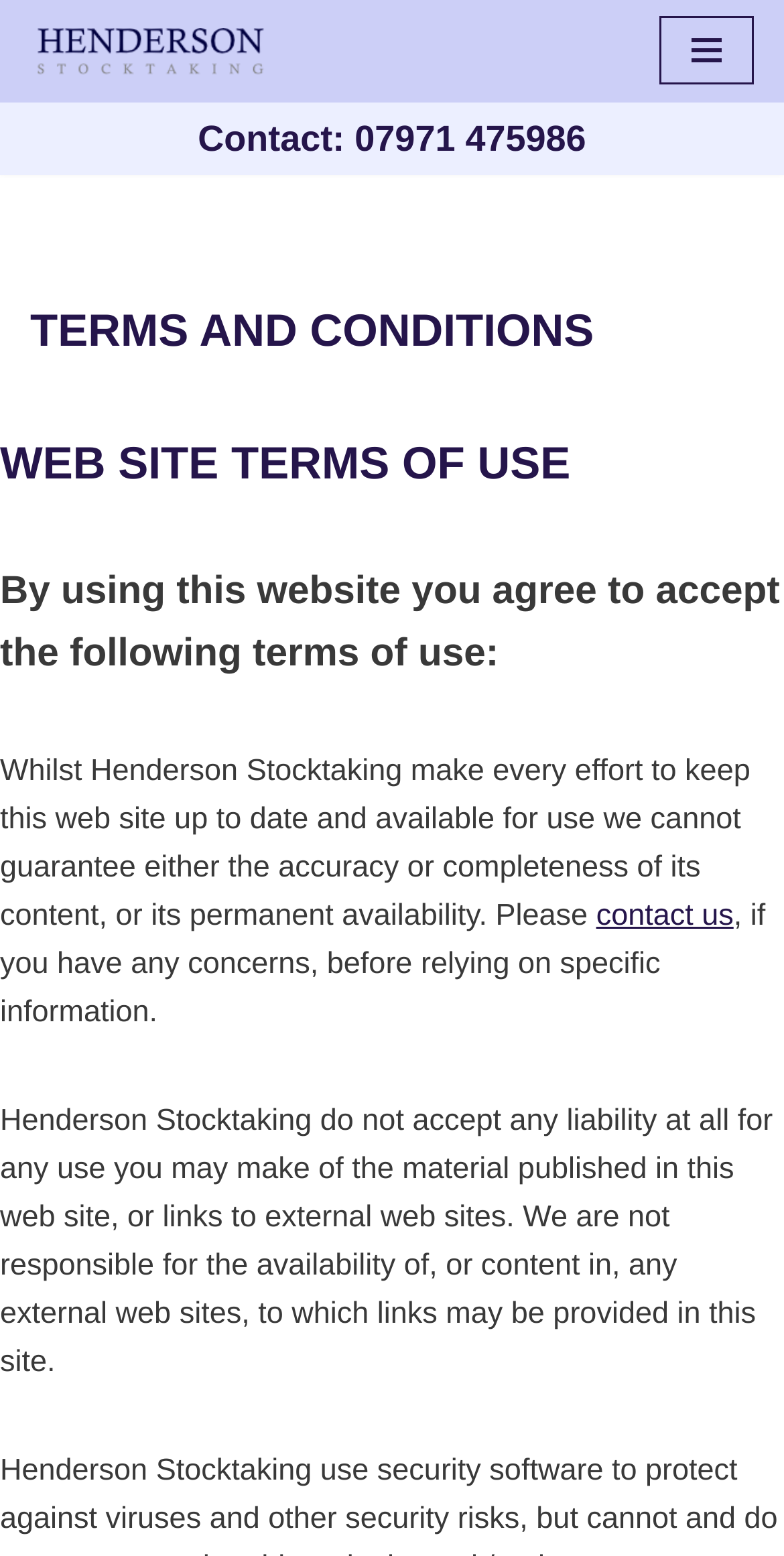Given the description: "contact us", determine the bounding box coordinates of the UI element. The coordinates should be formatted as four float numbers between 0 and 1, [left, top, right, bottom].

[0.76, 0.577, 0.936, 0.599]